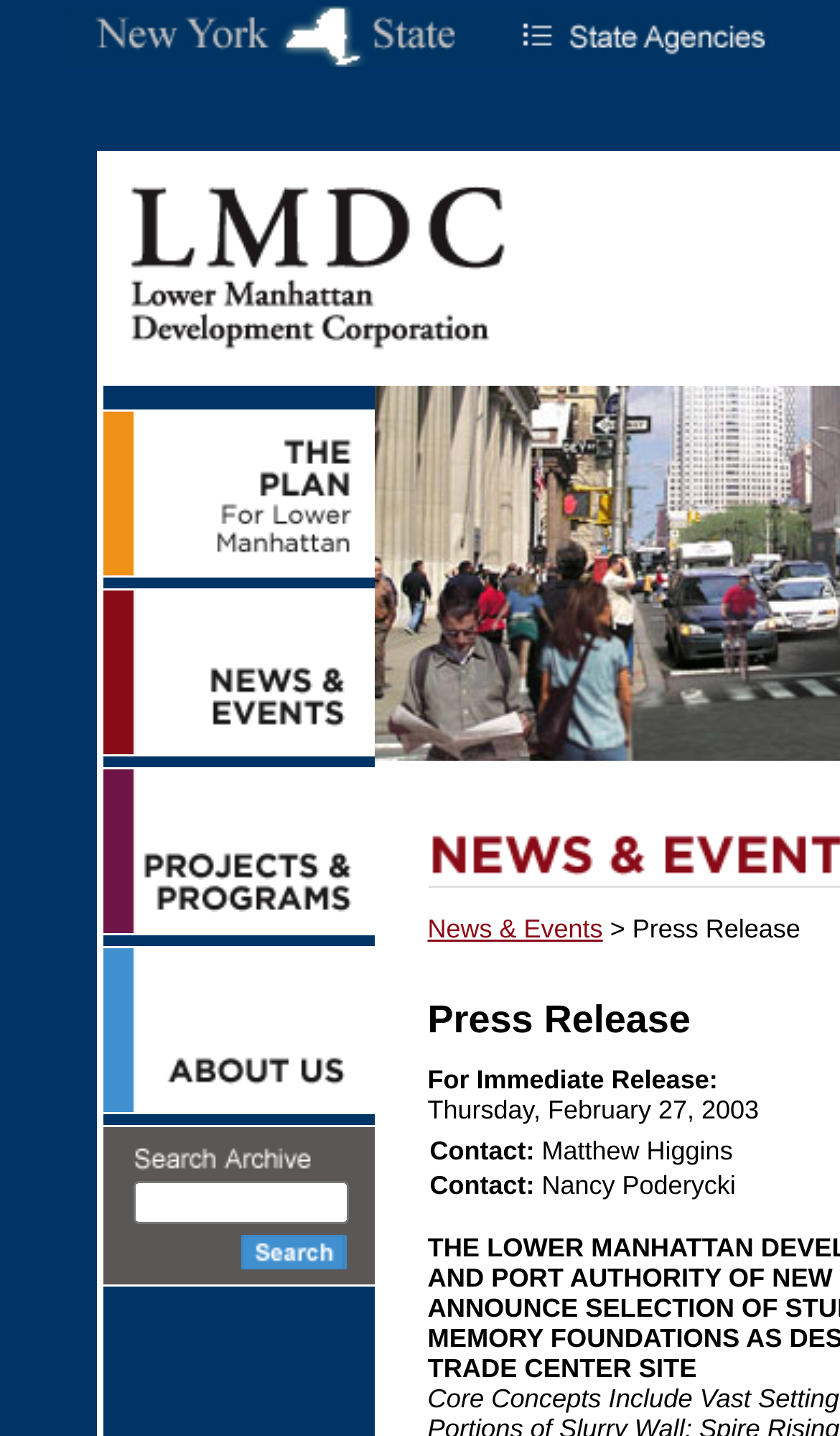Locate the bounding box coordinates of the element that should be clicked to fulfill the instruction: "click on link B".

None